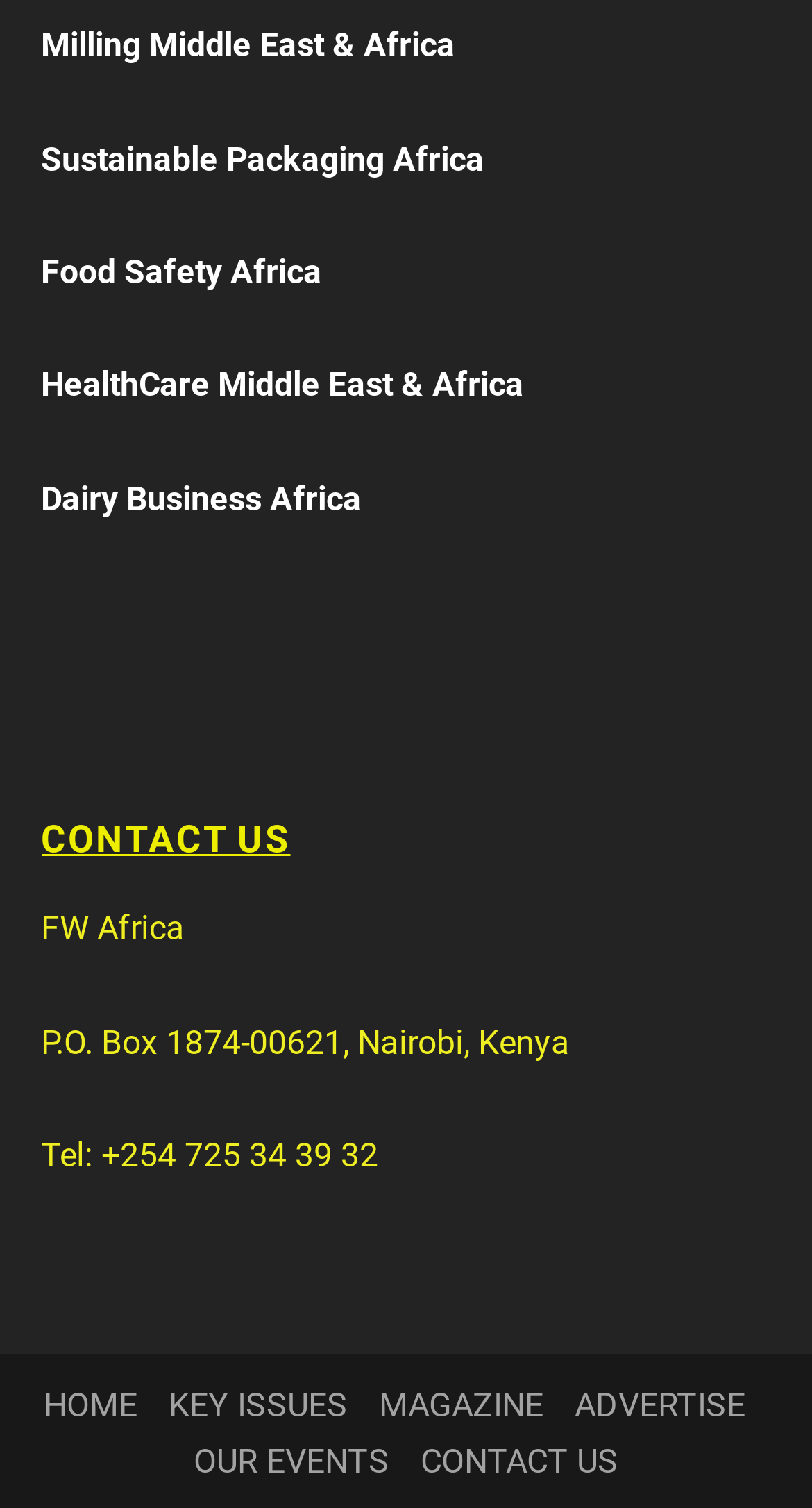Pinpoint the bounding box coordinates of the clickable element needed to complete the instruction: "Go to CONTACT US". The coordinates should be provided as four float numbers between 0 and 1: [left, top, right, bottom].

[0.05, 0.545, 0.95, 0.57]